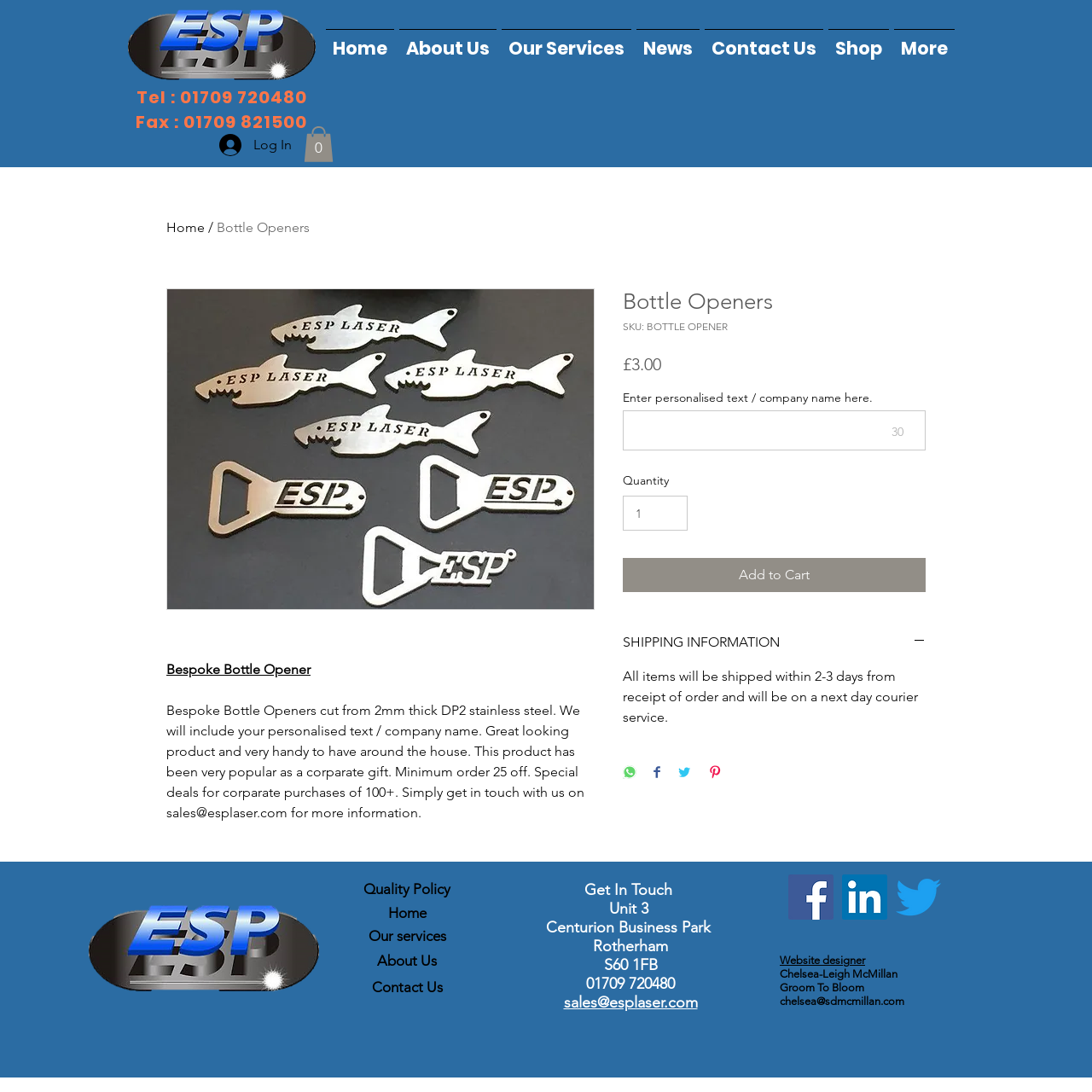Carefully examine the image and provide an in-depth answer to the question: How many days does it take to ship the bespoke bottle opener?

According to the shipping information, all items will be shipped within 2-3 days from receipt of order and will be on a next-day courier service.